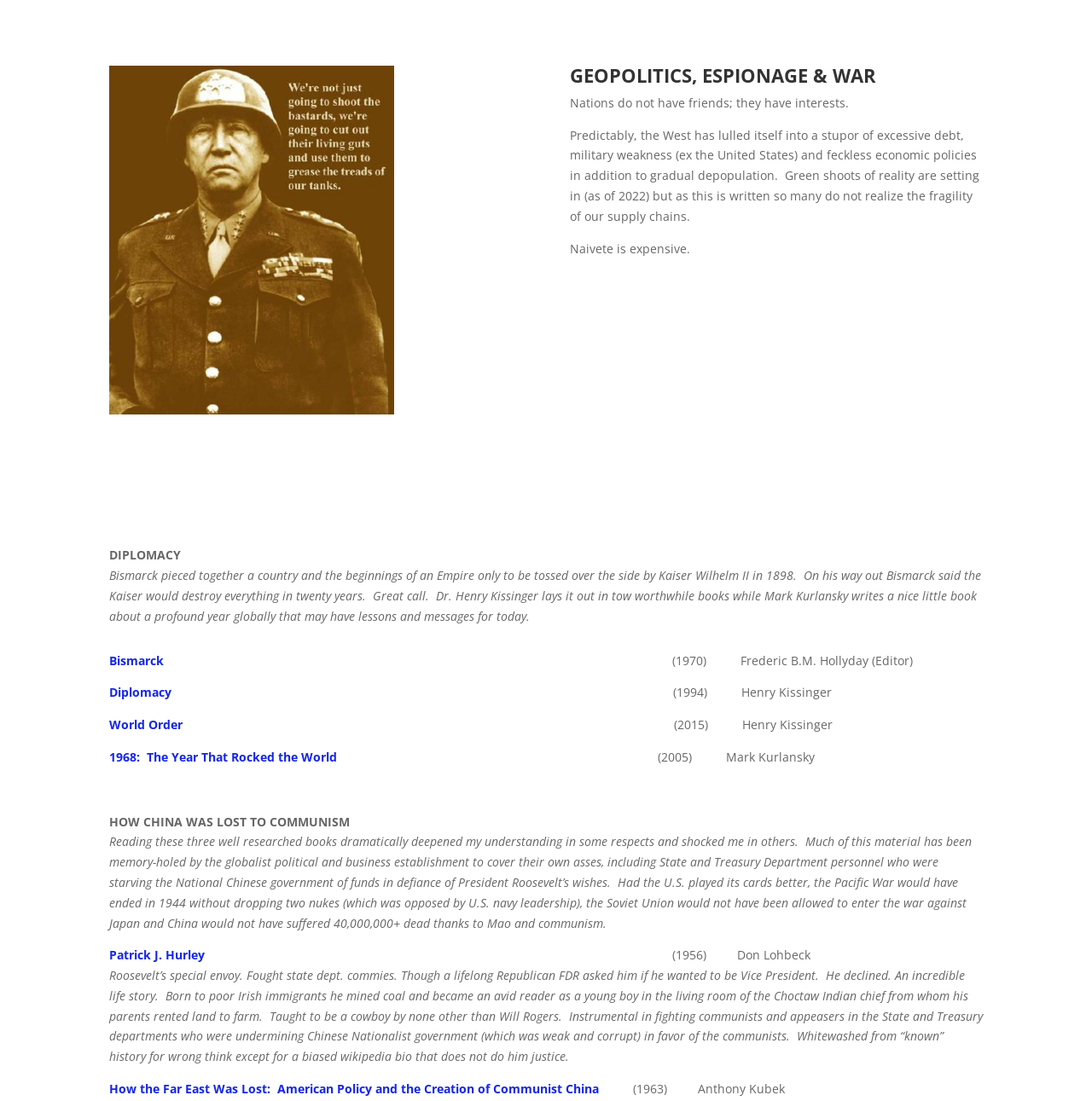What is the title of the book mentioned in the webpage?
Using the visual information, respond with a single word or phrase.

World Order